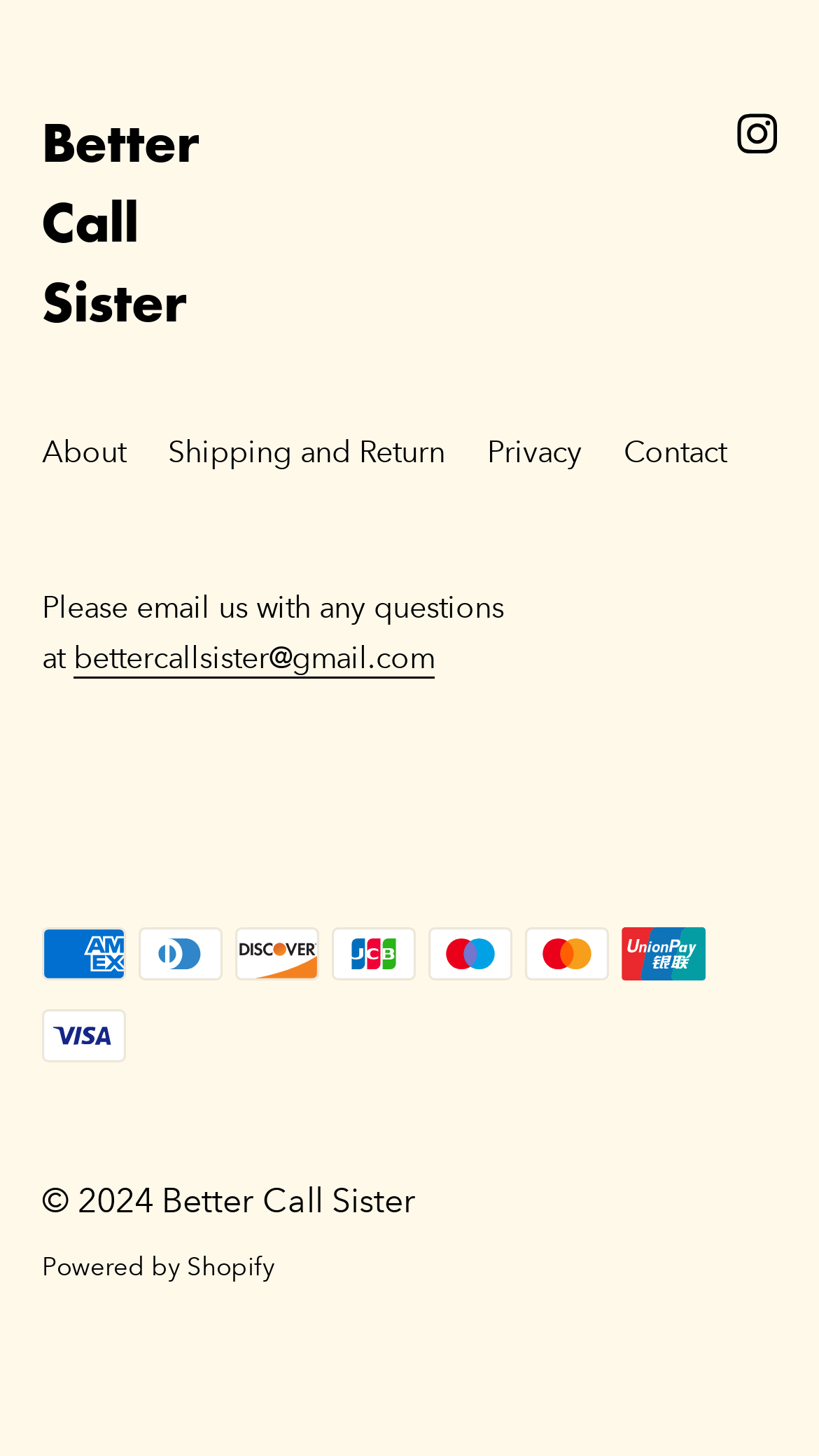Identify the bounding box coordinates for the element you need to click to achieve the following task: "Click on the 'About' link". The coordinates must be four float values ranging from 0 to 1, formatted as [left, top, right, bottom].

[0.026, 0.278, 0.179, 0.342]